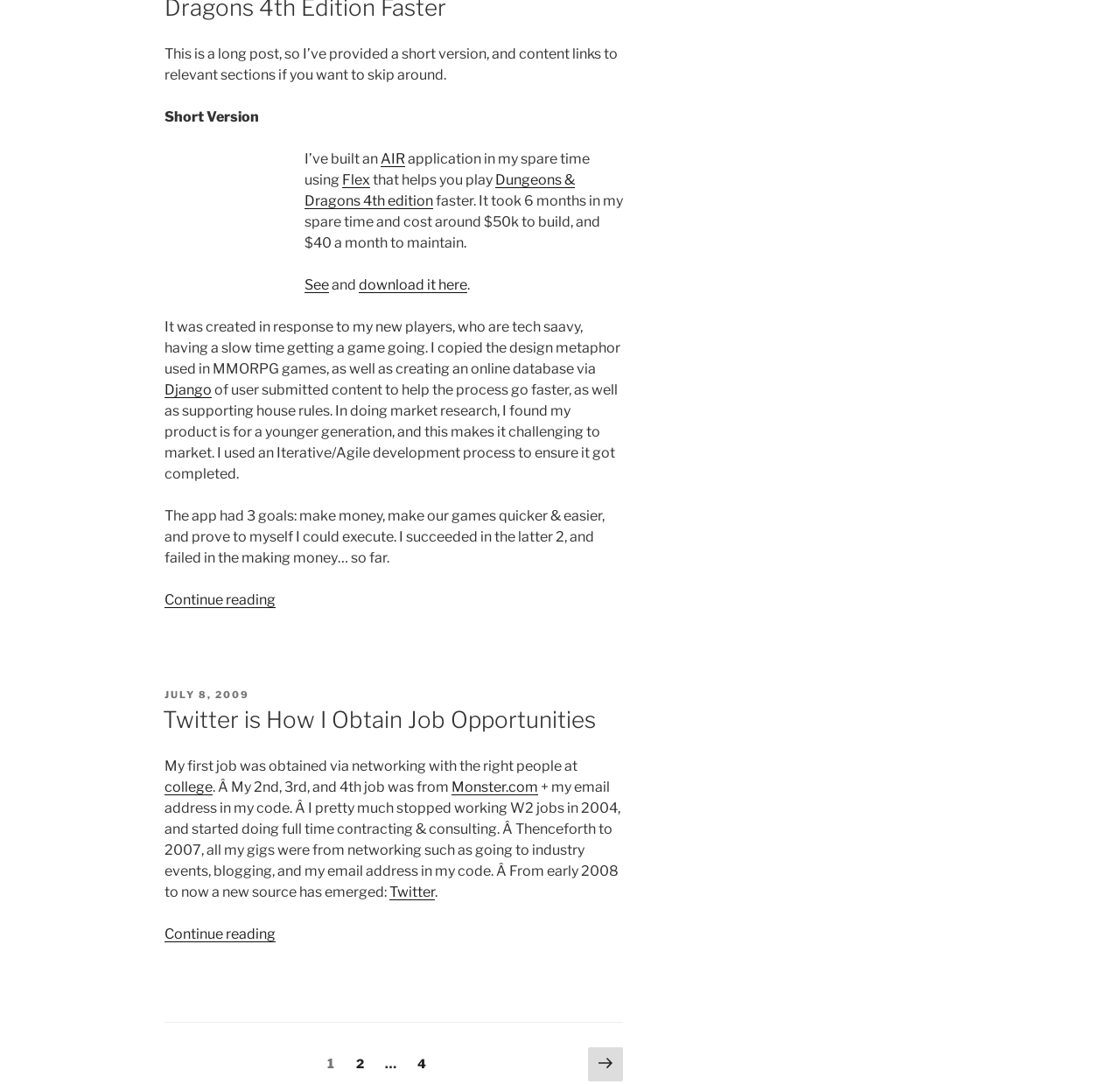Using the description: "college", determine the UI element's bounding box coordinates. Ensure the coordinates are in the format of four float numbers between 0 and 1, i.e., [left, top, right, bottom].

[0.147, 0.718, 0.19, 0.734]